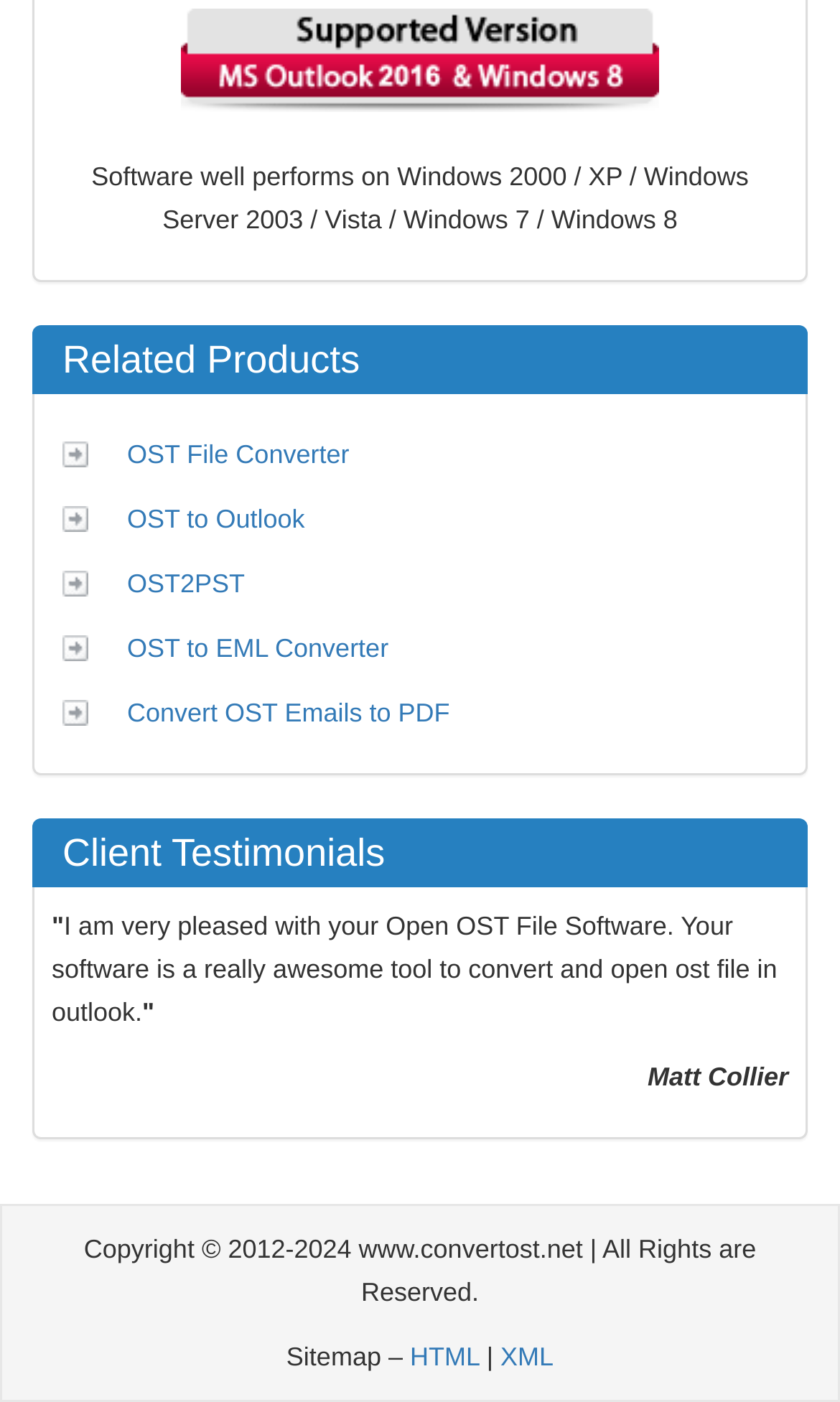What operating systems does the software support?
Using the information from the image, provide a comprehensive answer to the question.

The software supports various Windows operating systems, including Windows 2000, XP, Windows Server 2003, Vista, Windows 7, and Windows 8, as mentioned in the static text 'Software well performs on Windows 2000 / XP / Windows Server 2003 / Vista / Windows 7 / Windows 8'.